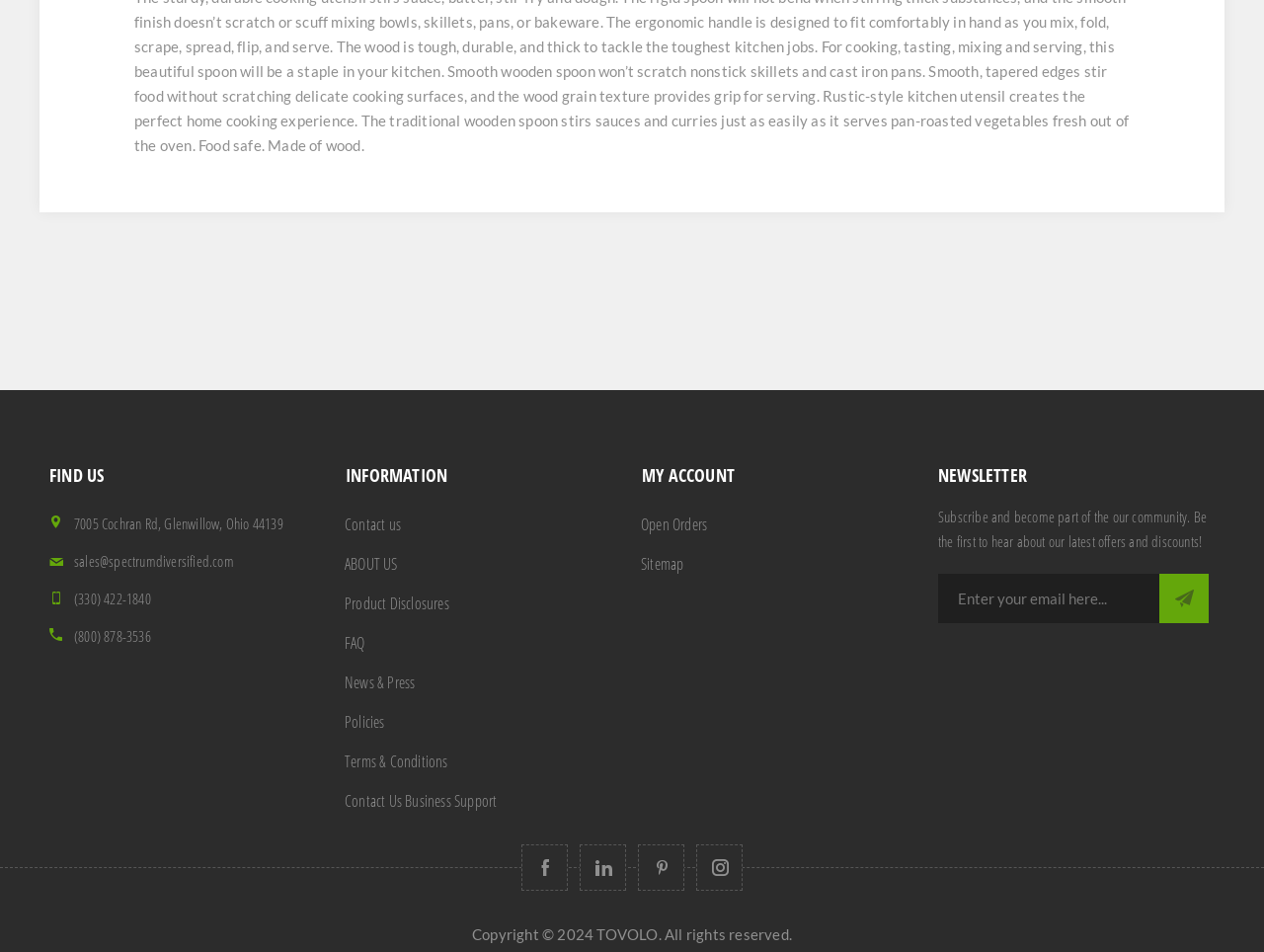Locate the bounding box of the UI element based on this description: "aria-label="Follow us on Pinterest"". Provide four float numbers between 0 and 1 as [left, top, right, bottom].

[0.505, 0.887, 0.541, 0.936]